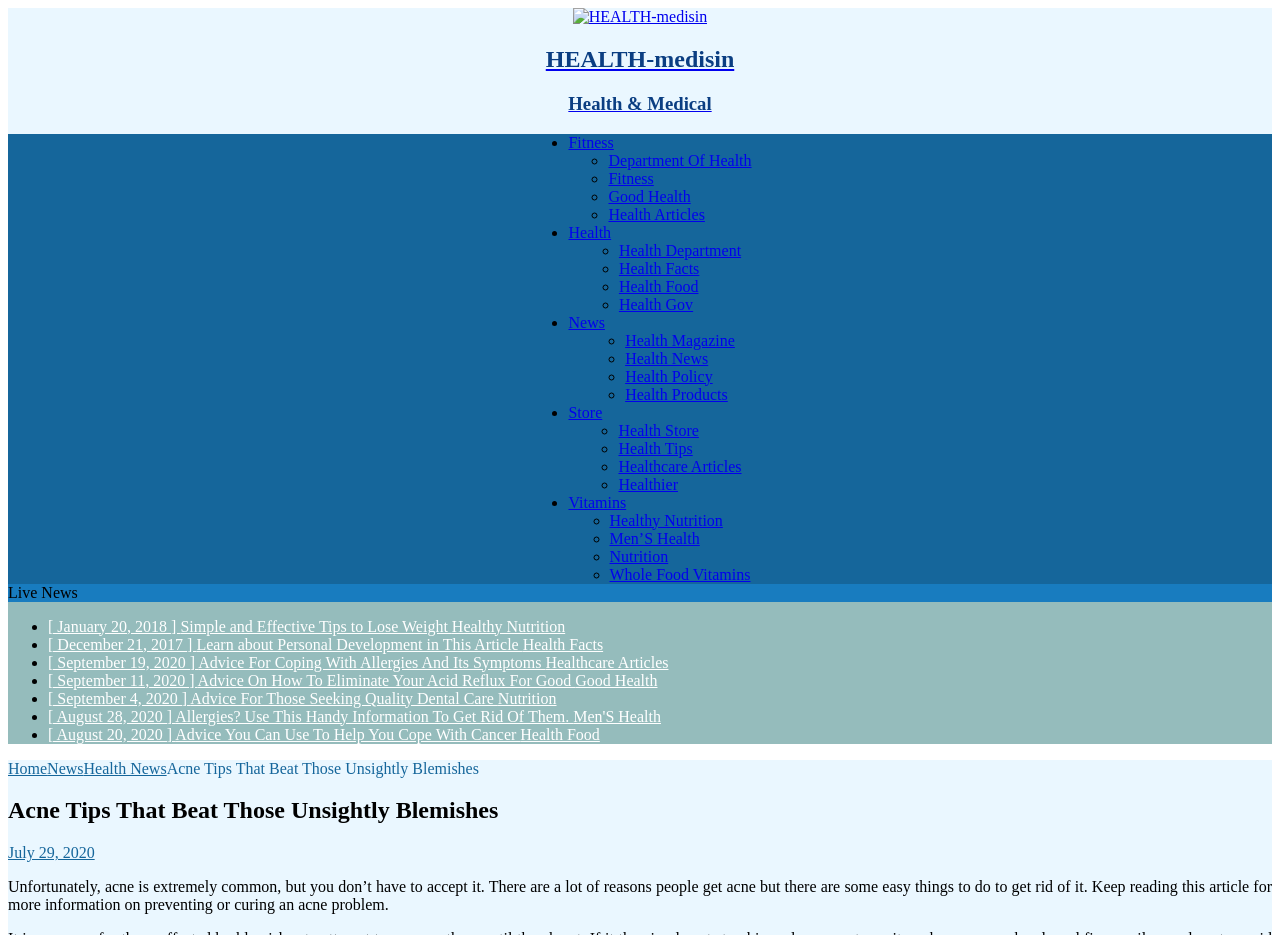Kindly provide the bounding box coordinates of the section you need to click on to fulfill the given instruction: "Go to Fitness".

[0.444, 0.143, 0.48, 0.161]